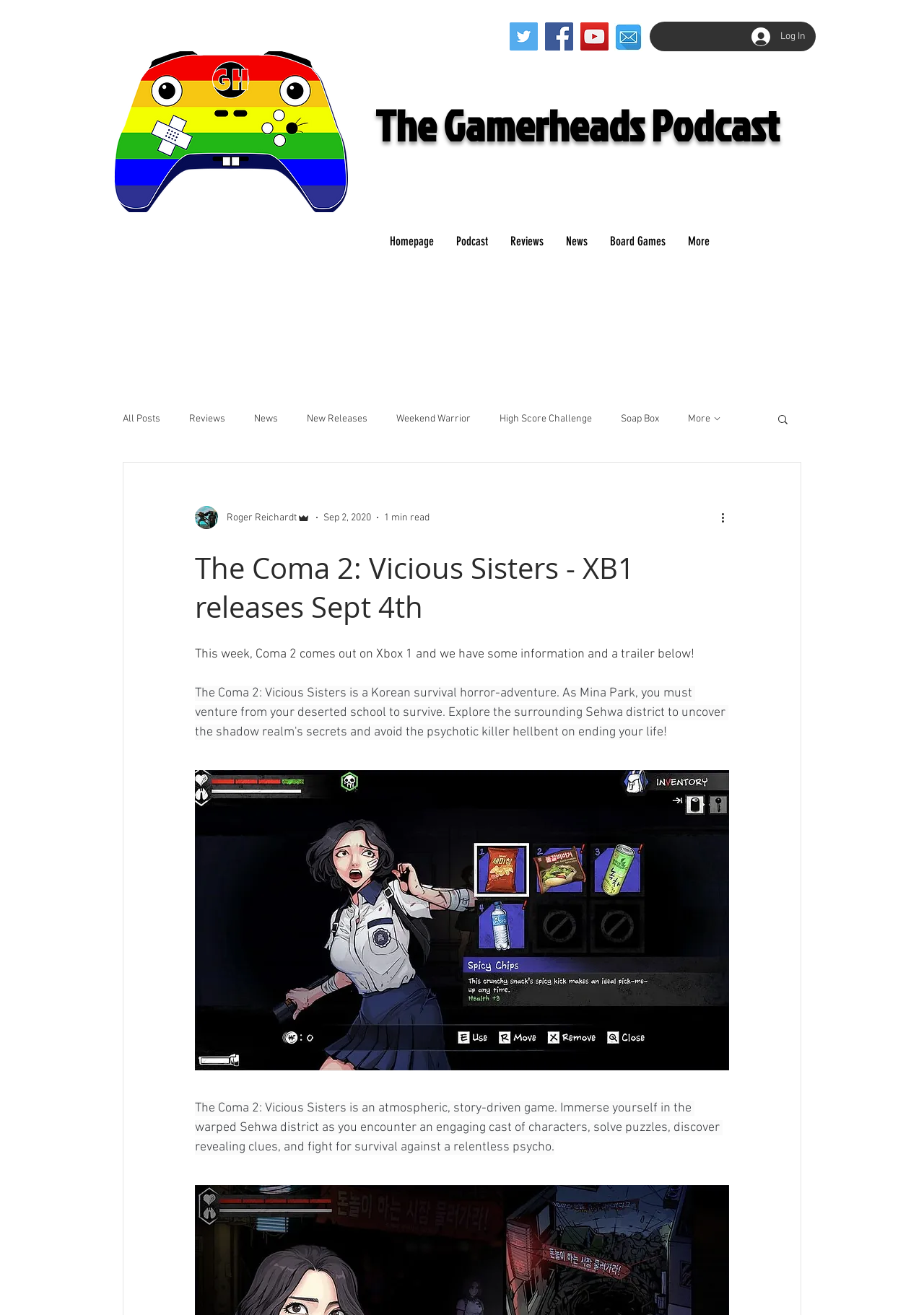Specify the bounding box coordinates (top-left x, top-left y, bottom-right x, bottom-right y) of the UI element in the screenshot that matches this description: The Gamerheads Podcast

[0.406, 0.072, 0.843, 0.118]